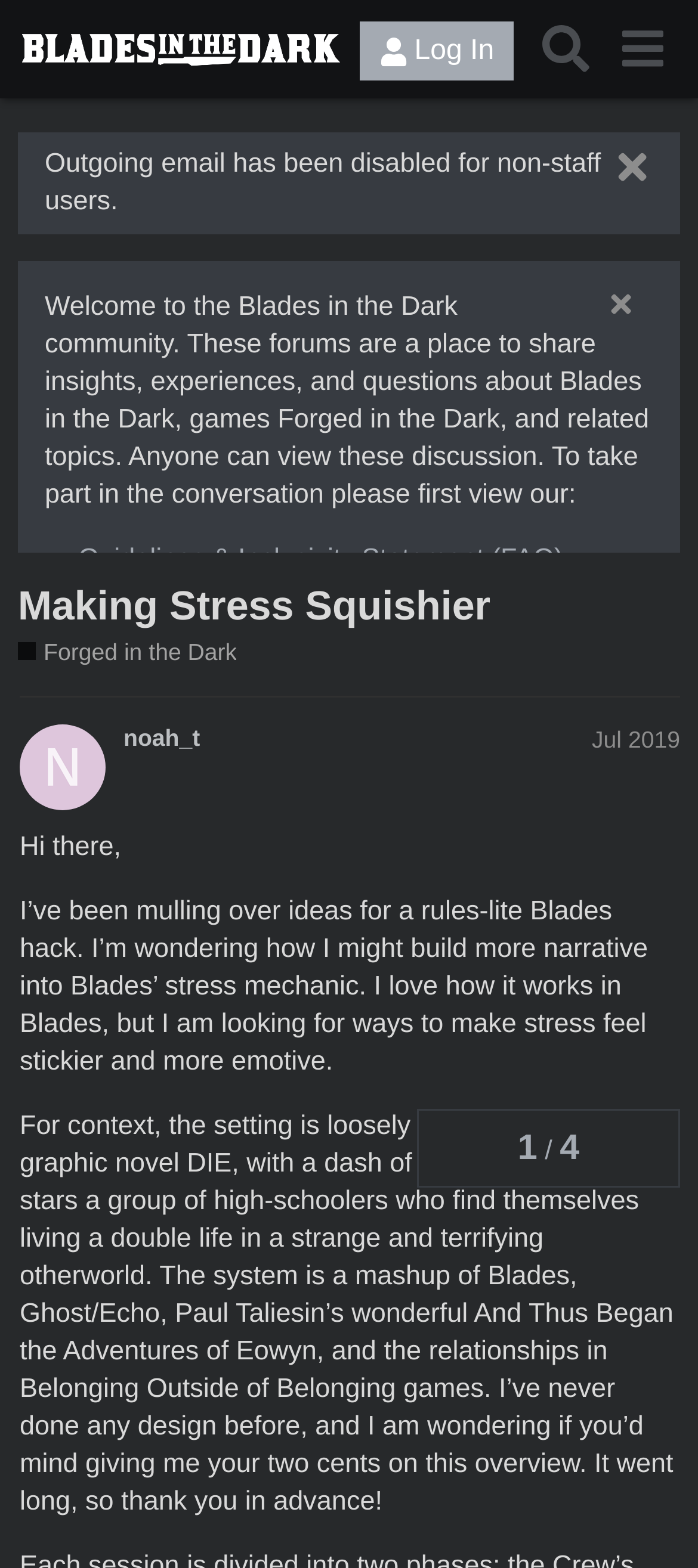Please find the bounding box coordinates of the element that must be clicked to perform the given instruction: "Search the forum". The coordinates should be four float numbers from 0 to 1, i.e., [left, top, right, bottom].

[0.755, 0.007, 0.865, 0.056]